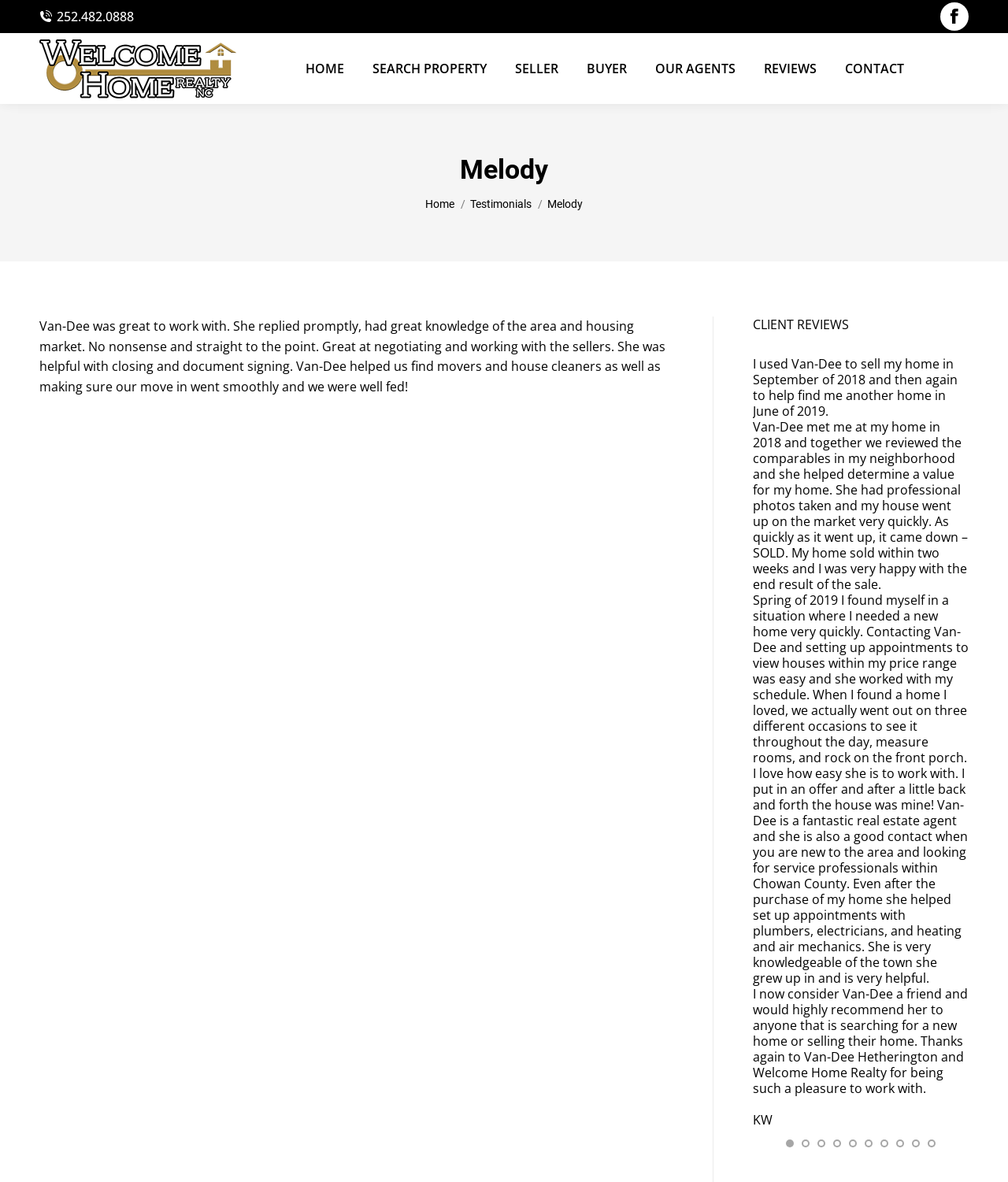Given the description "The Monge Project", determine the bounding box of the corresponding UI element.

None